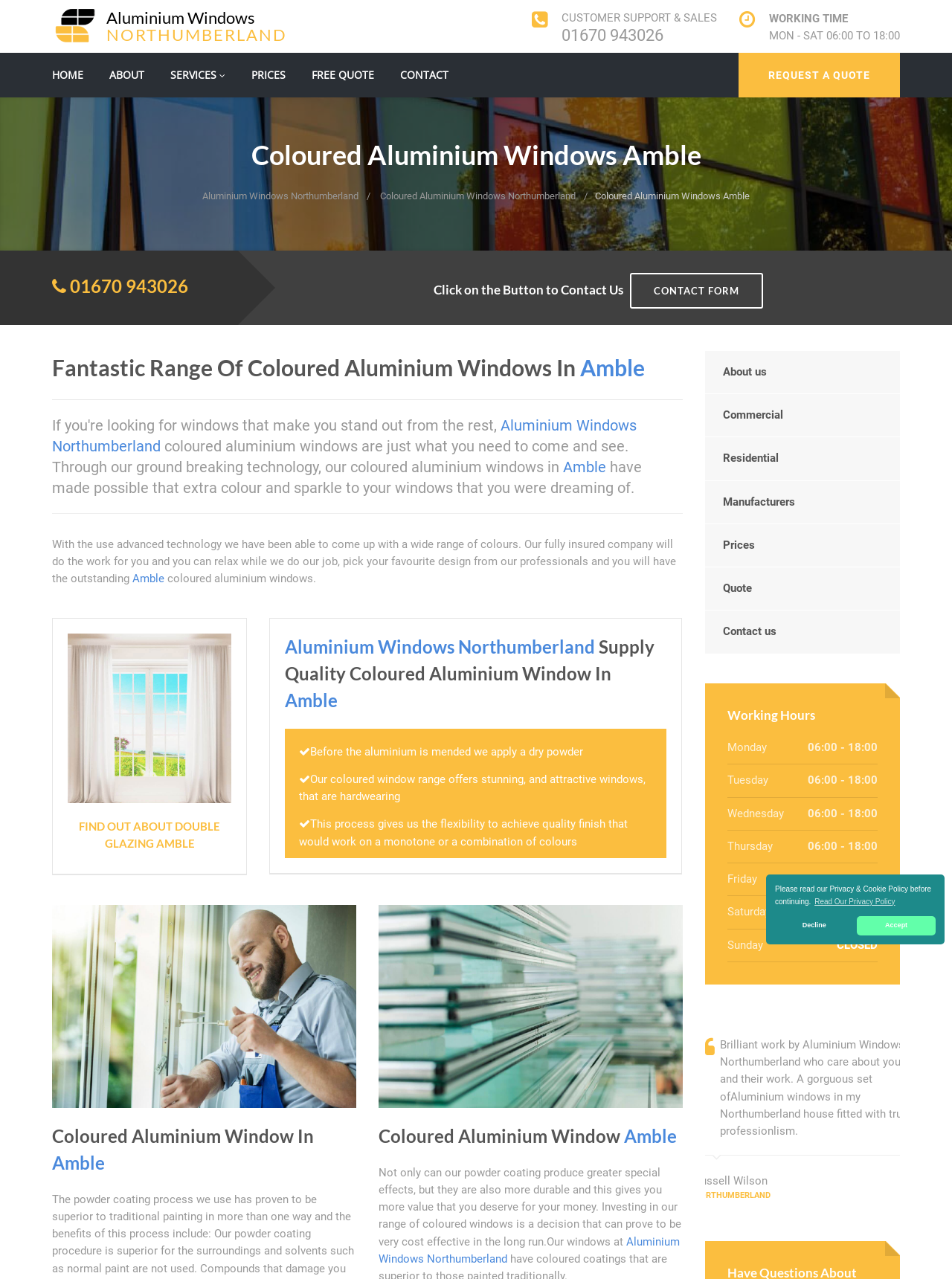Using the details from the image, please elaborate on the following question: What is the working time on Saturday?

The working time on Saturday can be found in the 'WORKING TIME' section at the bottom of the webpage, which lists the working hours for each day of the week.